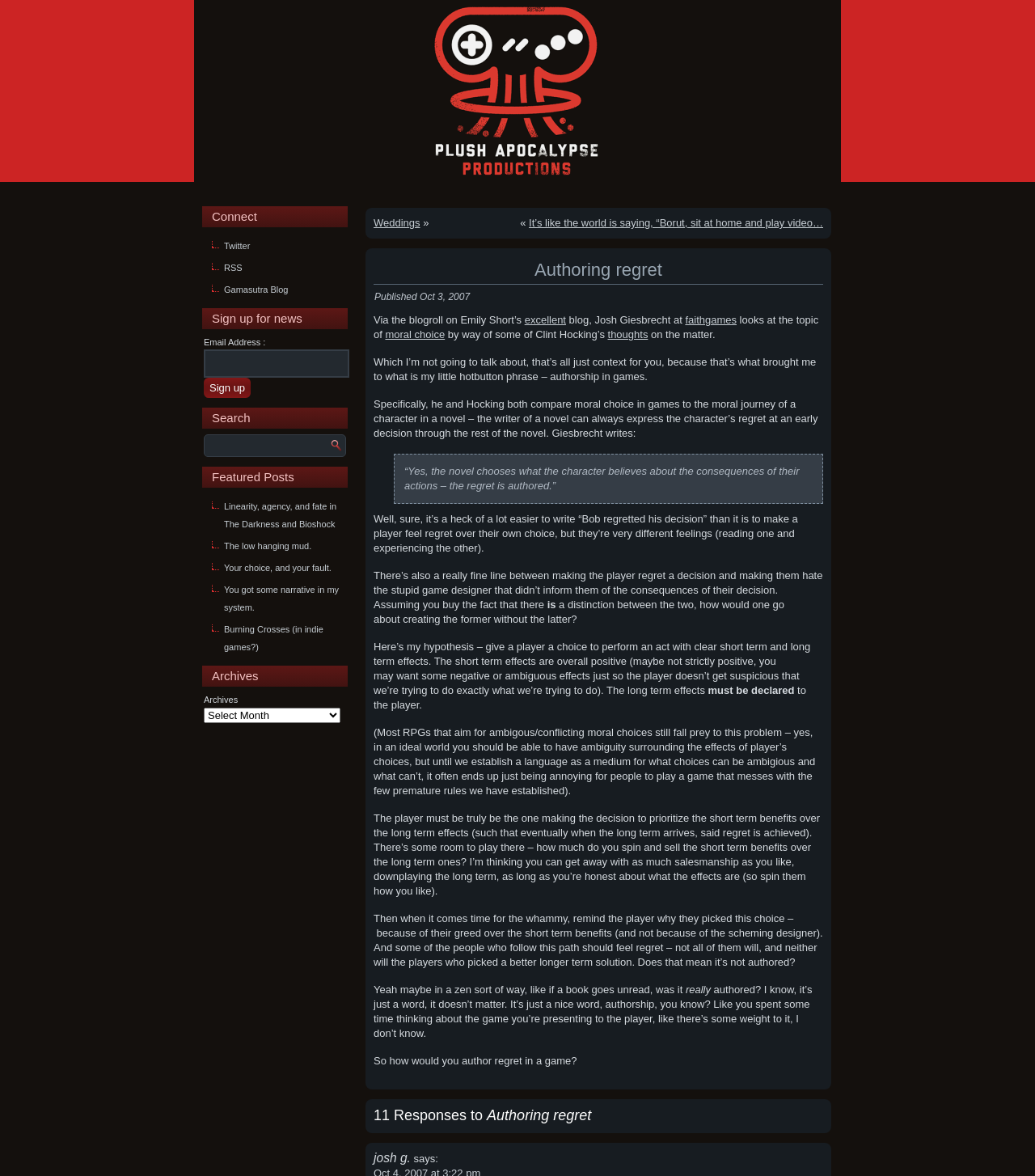What is the website's authoring topic about?
Please give a detailed and elaborate explanation in response to the question.

The website's authoring topic is about moral choice in games, specifically how to create regret in players without making them hate the game designer. This is discussed in the context of a novel's authorship and how it differs from game design.